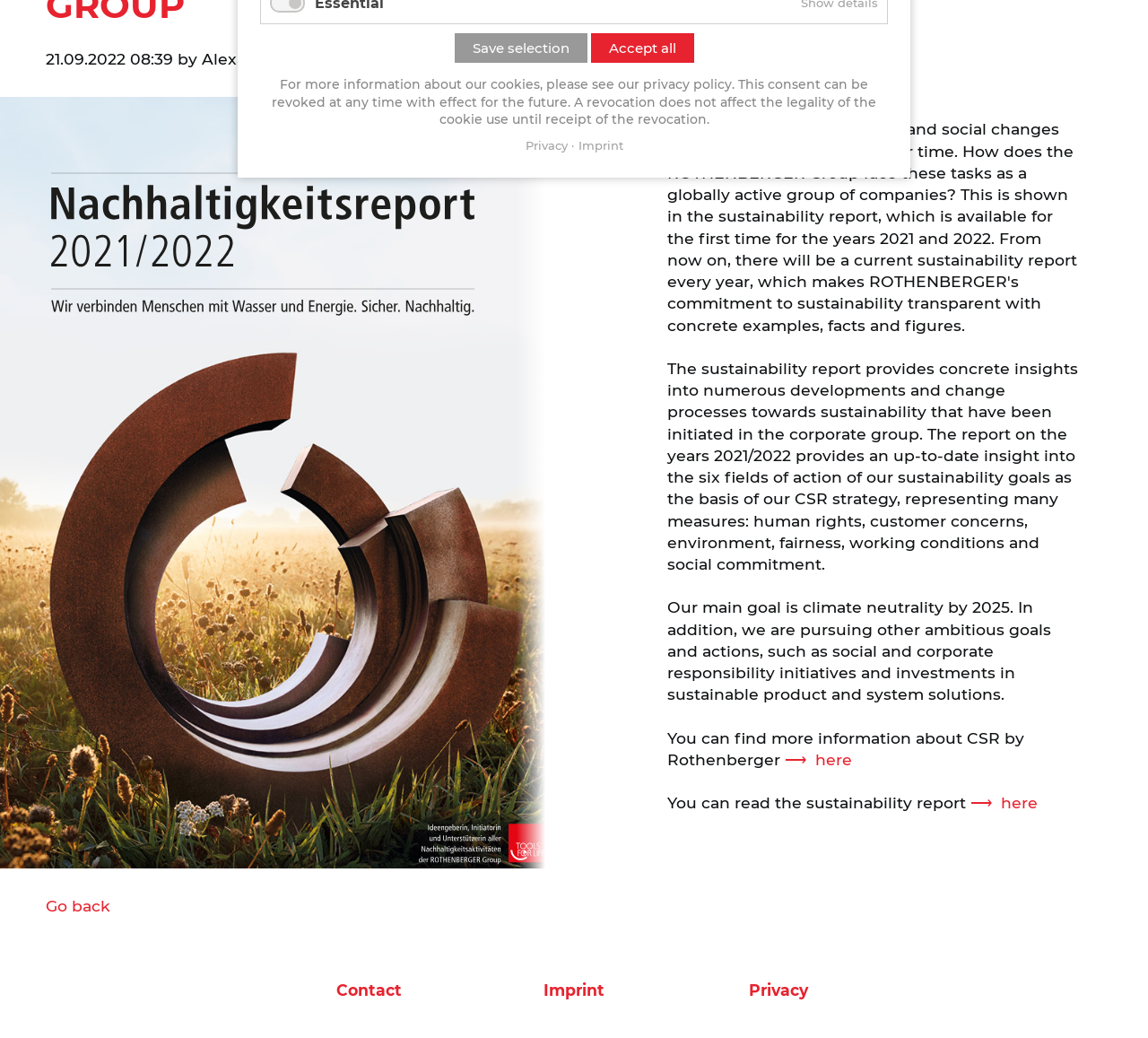Identify the bounding box for the element characterized by the following description: "Privacy".

[0.652, 0.945, 0.704, 0.963]